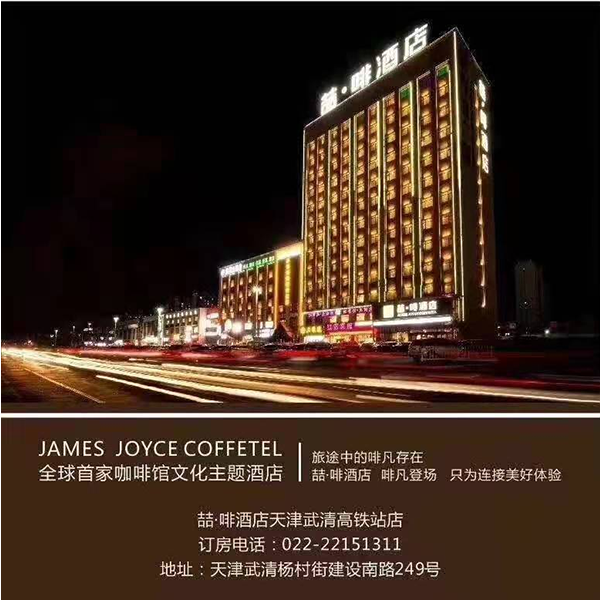Describe every detail you can see in the image.

The image showcases the exterior of the James Joyce Coffetel, a themed hotel noted for its coffee culture. Illuminated at night, the building stands out with vibrant signage and multiple floors featuring large windows, reflecting a warm ambiance. The lower portion of the image includes essential details, such as the hotel’s name in English and Chinese, highlighting its uniqueness and inviting atmosphere. Additional information provided includes contact details and the hotel’s address, enhancing accessibility for potential guests. The dynamic traffic in front adds liveliness to the scene, emphasizing the city's hustle and bustle surrounding this charming establishment.